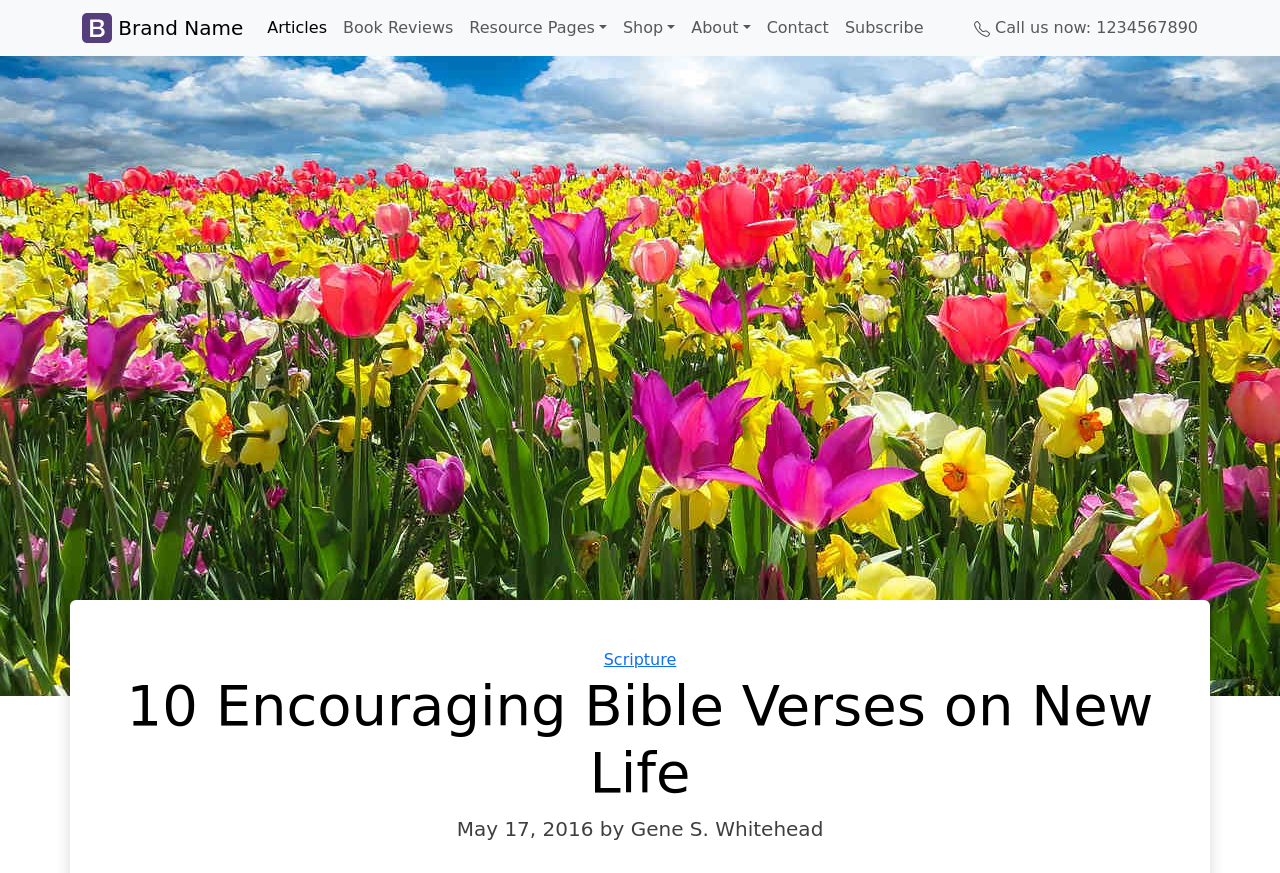Please provide a short answer using a single word or phrase for the question:
What is the date of the article?

May 17, 2016